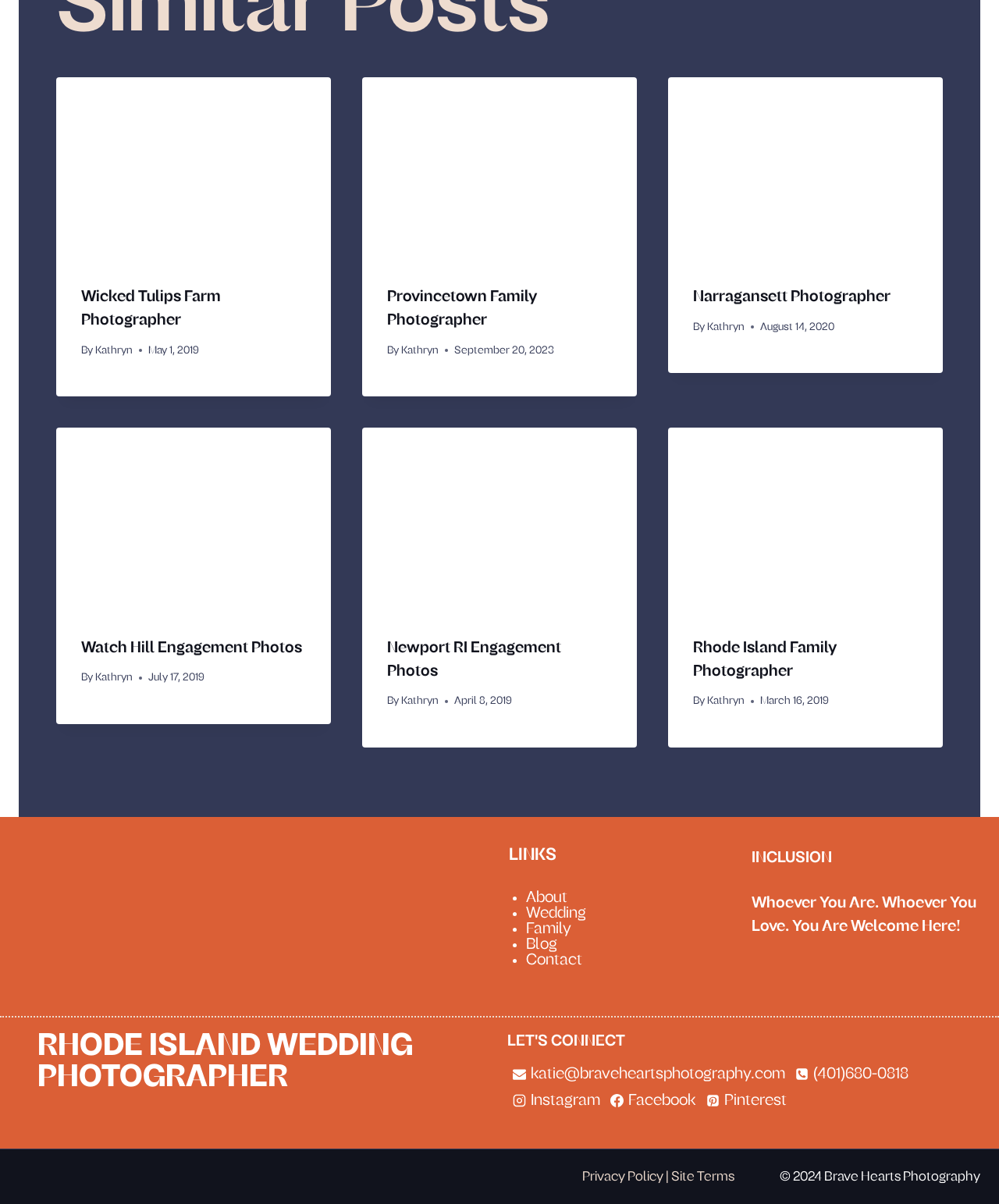How many articles are featured on this webpage?
Use the information from the image to give a detailed answer to the question.

By analyzing the webpage structure, I can see five article elements, each with a heading, image, and text content. These articles are arranged in a grid layout, suggesting that there are five articles featured on this webpage.